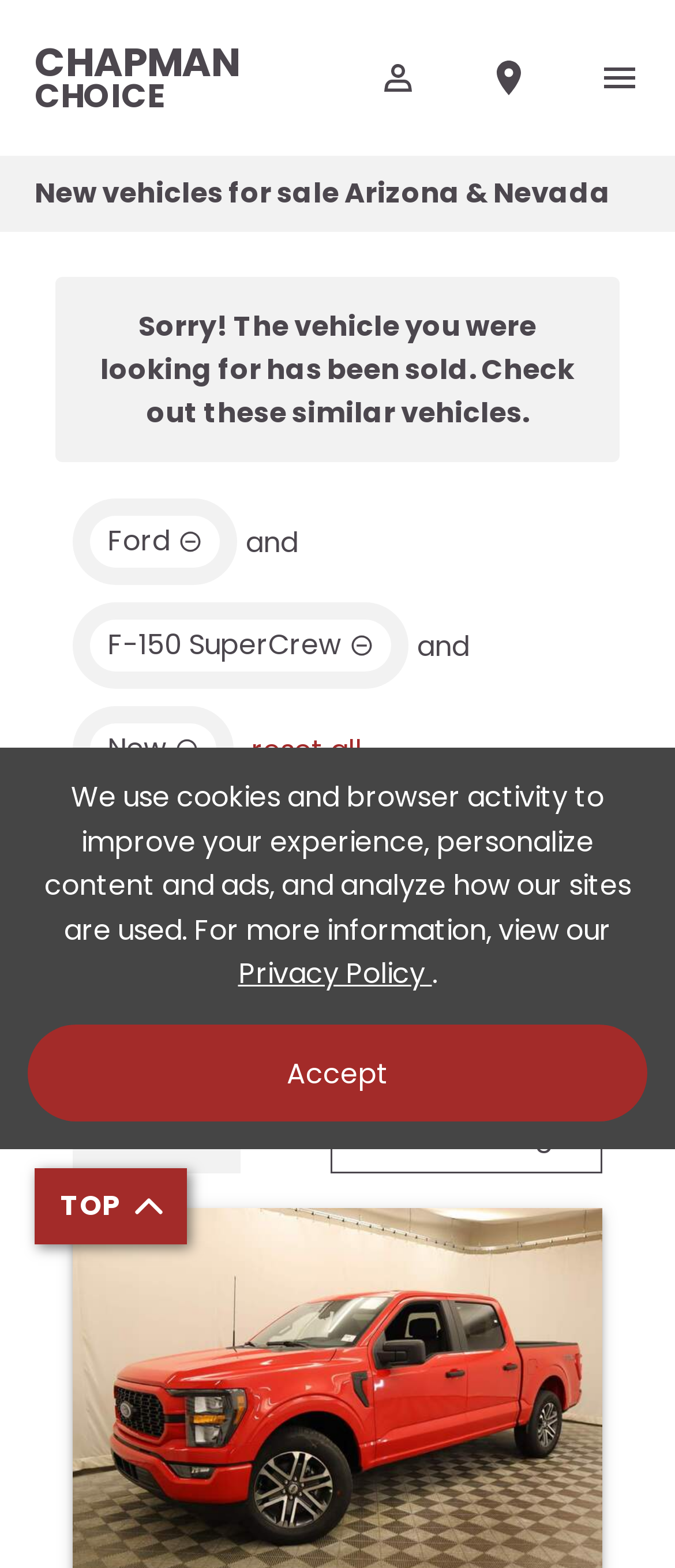Answer the question in a single word or phrase:
How many images are used in the filter options?

3